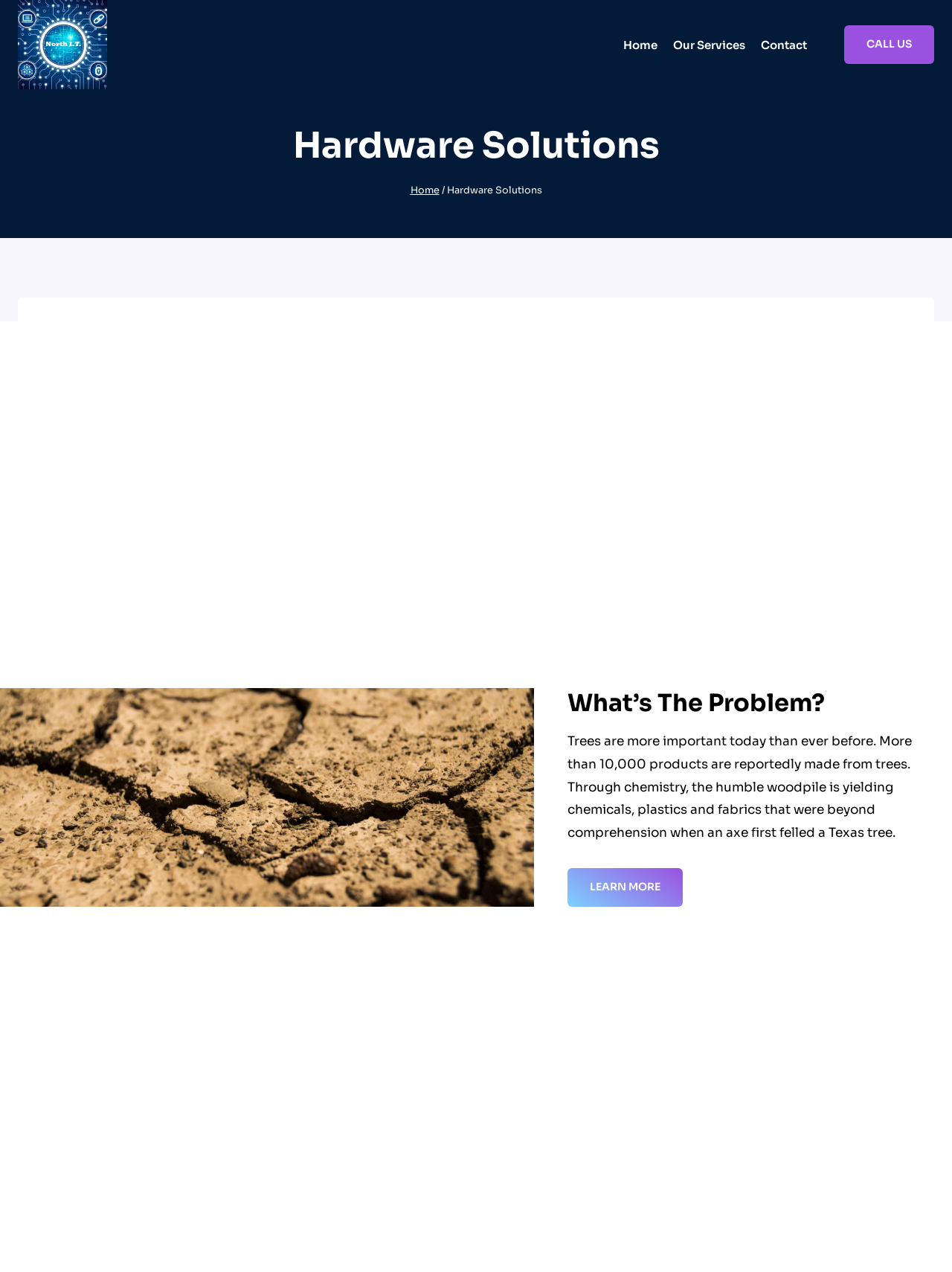Please respond to the question with a concise word or phrase:
What is the call to action?

LEARN MORE